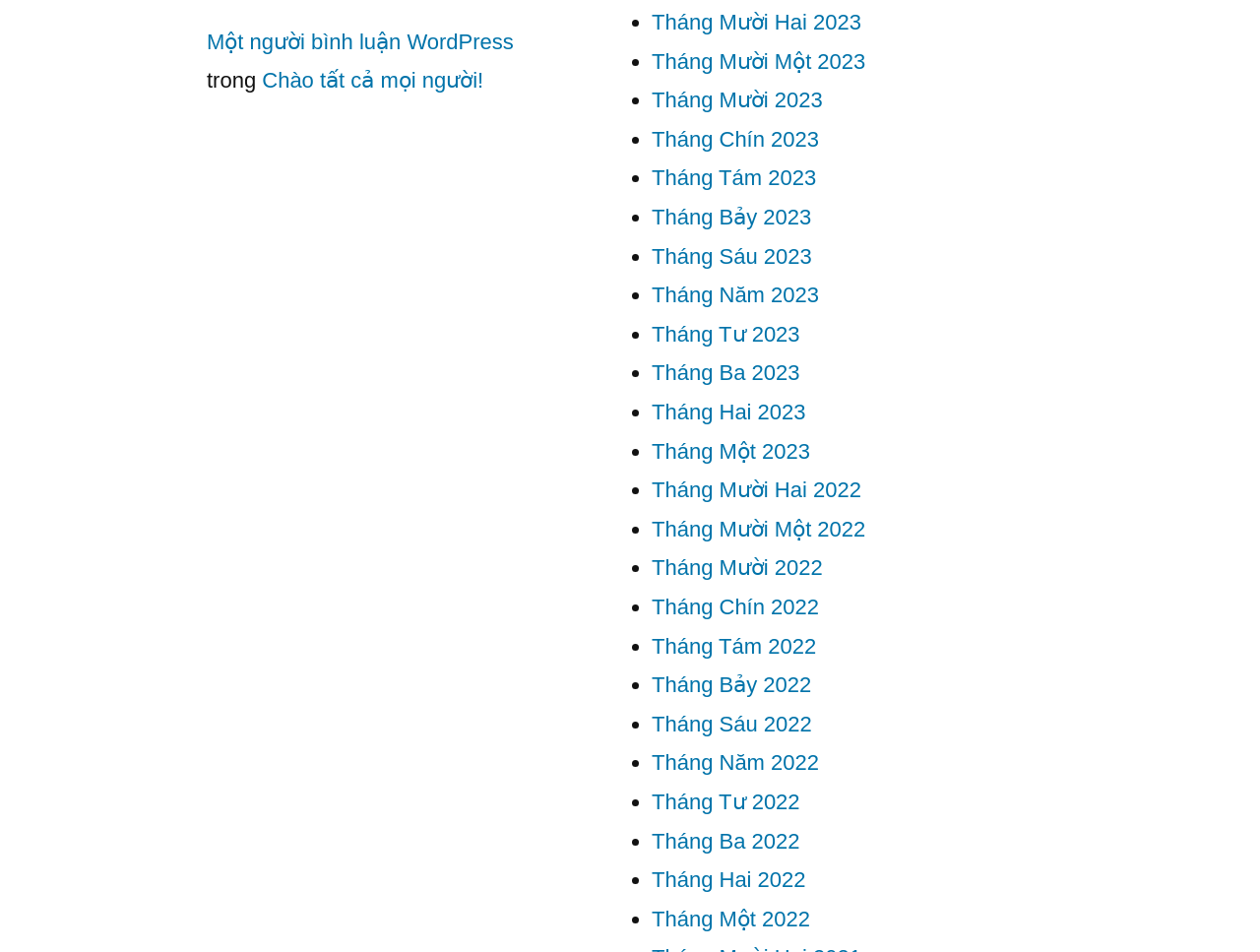Please specify the coordinates of the bounding box for the element that should be clicked to carry out this instruction: "Read a WordPress comment". The coordinates must be four float numbers between 0 and 1, formatted as [left, top, right, bottom].

[0.164, 0.031, 0.408, 0.057]